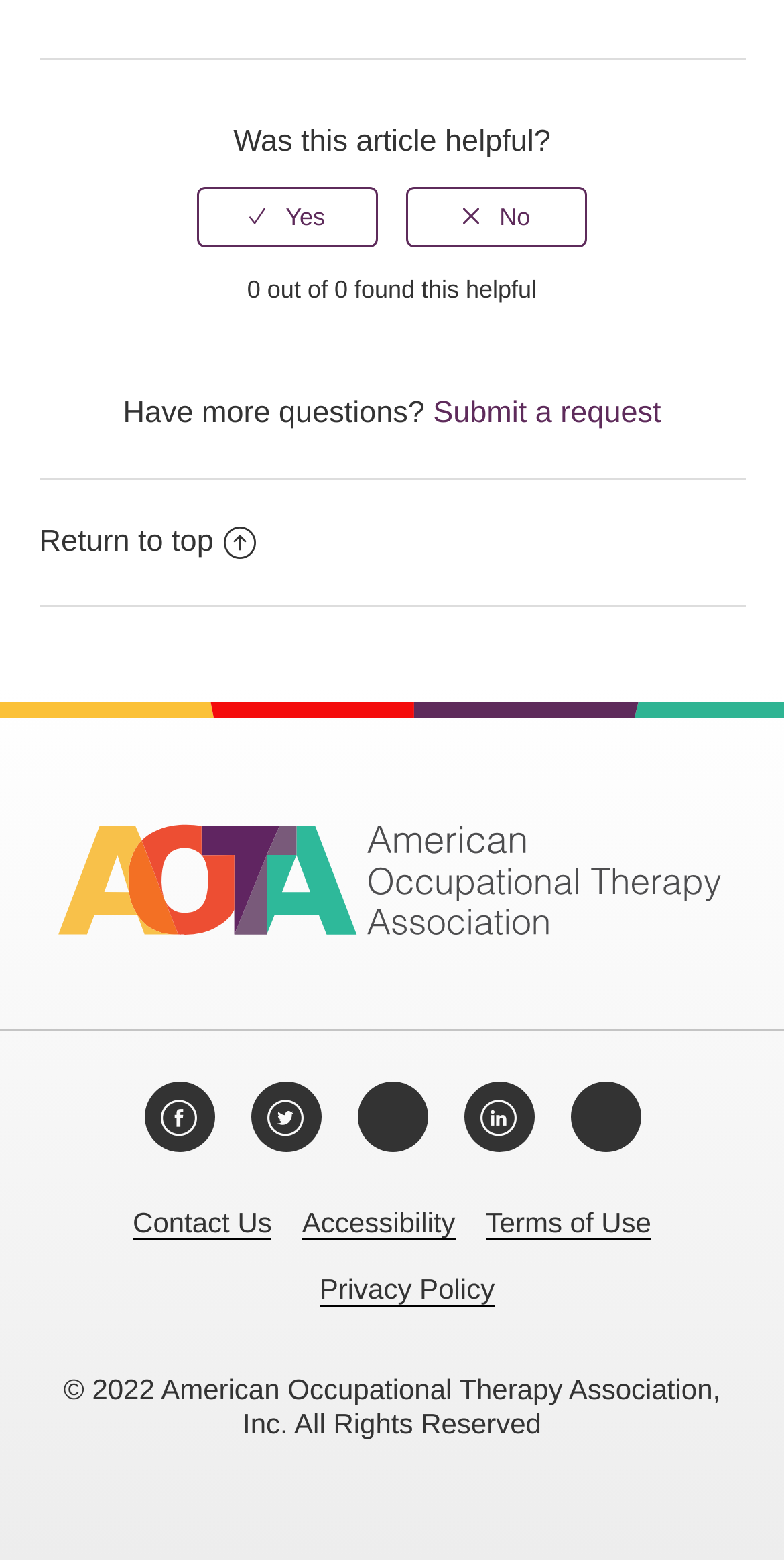Locate the bounding box coordinates of the element I should click to achieve the following instruction: "Visit AOTA".

[0.074, 0.528, 0.926, 0.608]